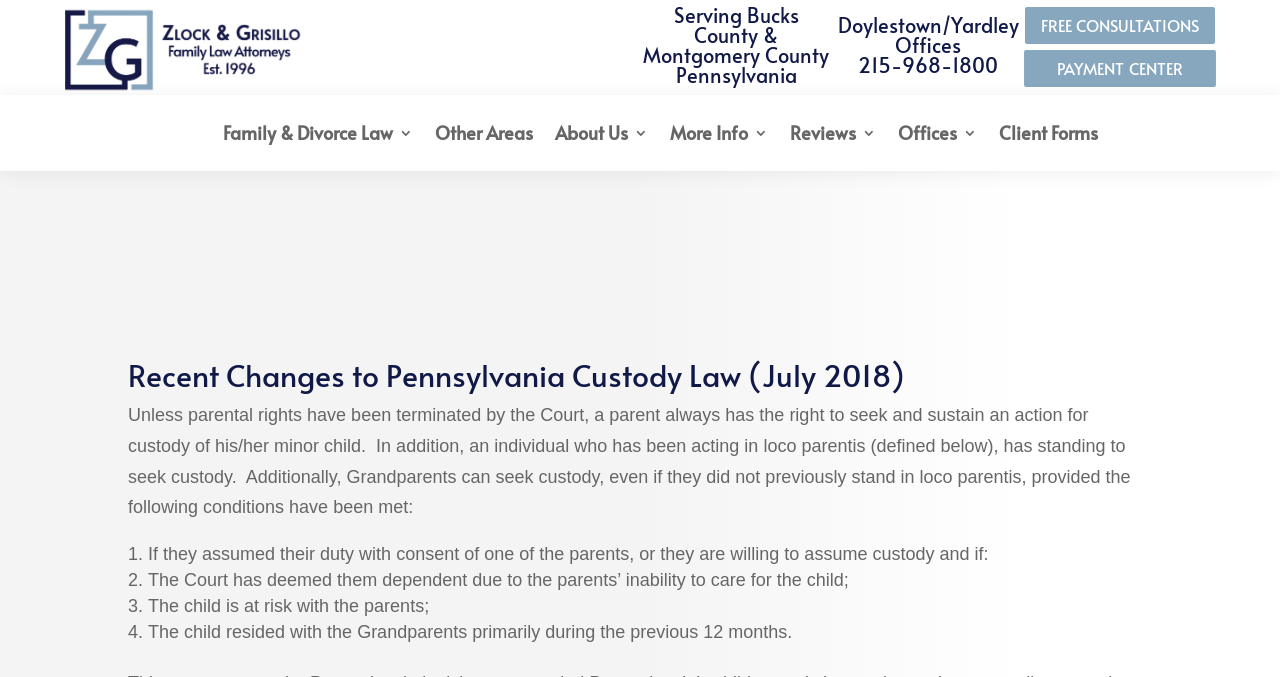Using the given description, provide the bounding box coordinates formatted as (top-left x, top-left y, bottom-right x, bottom-right y), with all values being floating point numbers between 0 and 1. Description: Reviews

[0.617, 0.14, 0.684, 0.253]